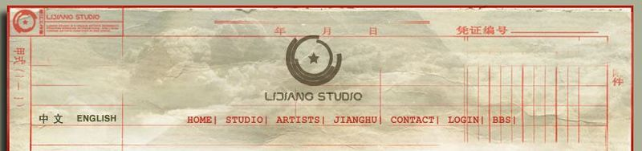How many navigation links are present?
Please look at the screenshot and answer using one word or phrase.

7